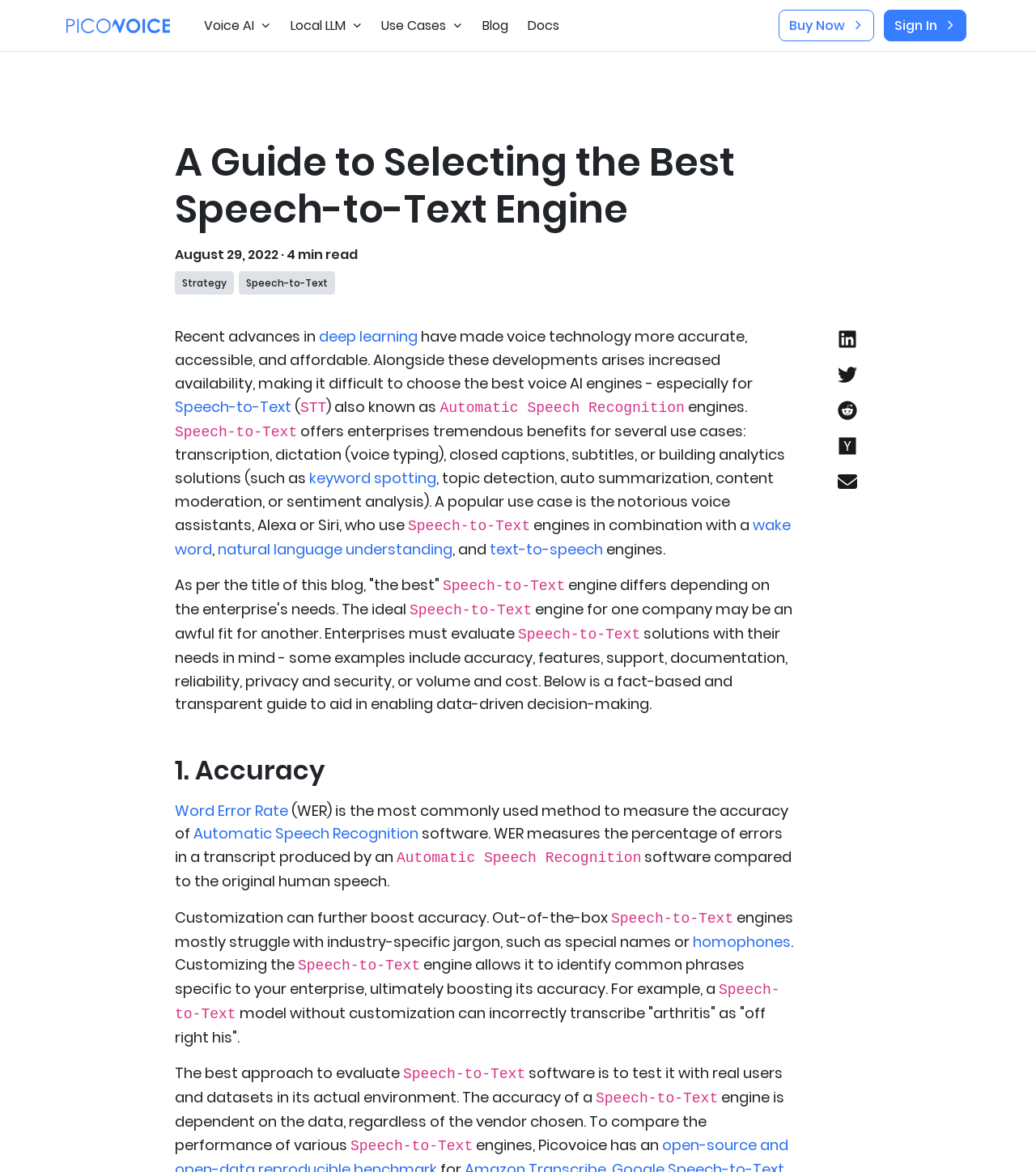Please pinpoint the bounding box coordinates for the region I should click to adhere to this instruction: "Click on the 'Buy Now' link".

[0.752, 0.008, 0.844, 0.035]